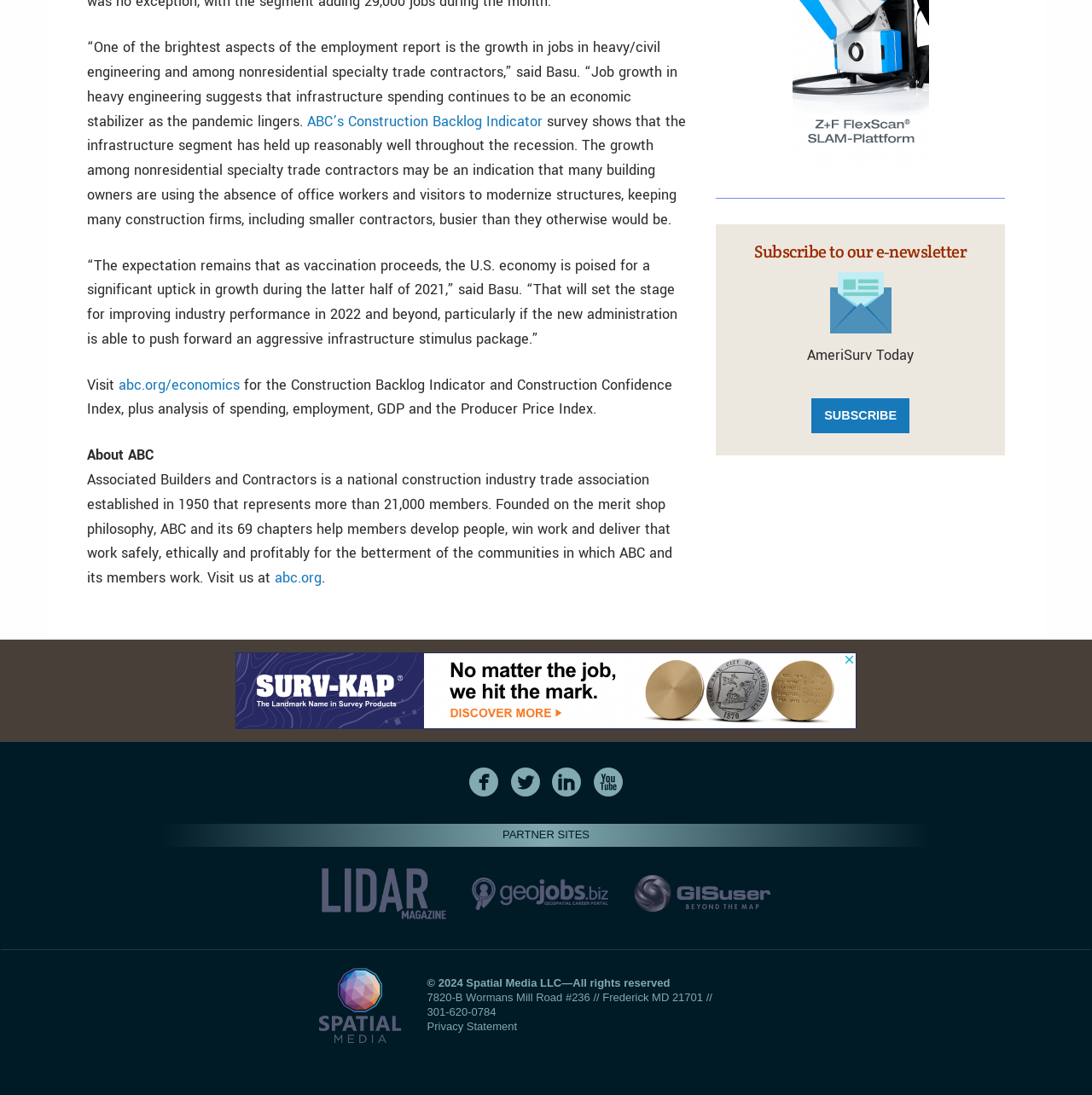Respond to the question below with a single word or phrase:
What is the topic of the article?

Construction industry